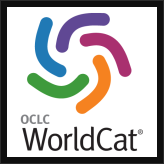What is the name of the organization represented by the logo?
Look at the image and respond with a one-word or short phrase answer.

OCLC WorldCat